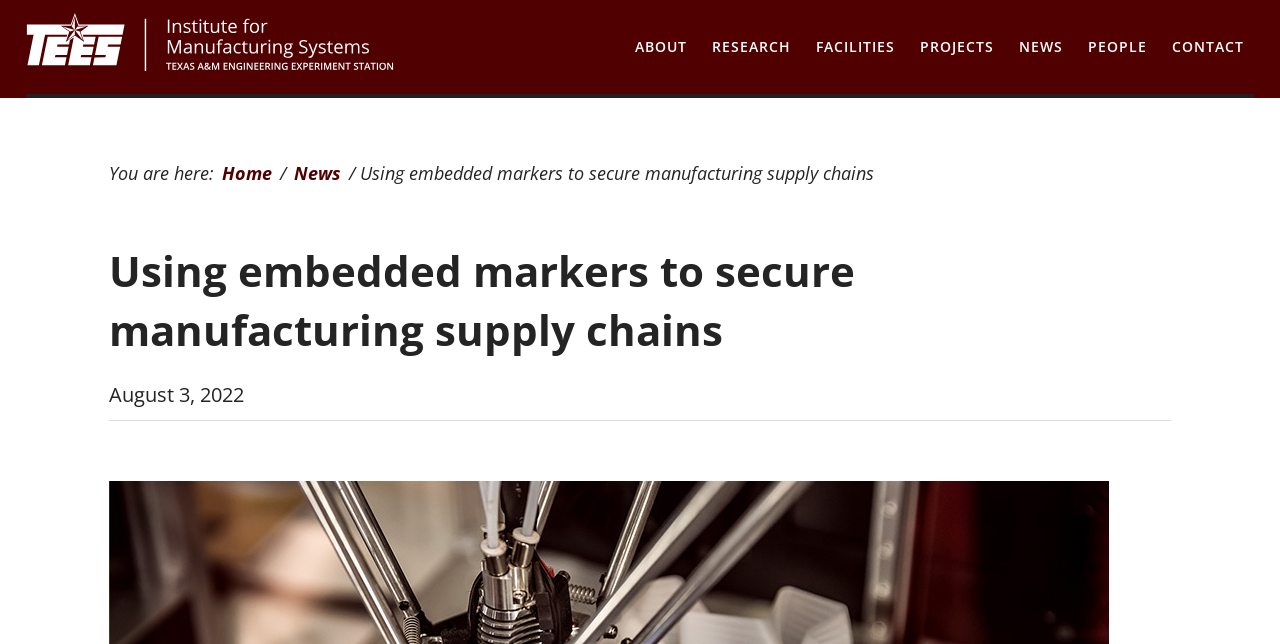Please predict the bounding box coordinates (top-left x, top-left y, bottom-right x, bottom-right y) for the UI element in the screenshot that fits the description: Institute for Manufacturing Systems

[0.02, 0.02, 0.308, 0.129]